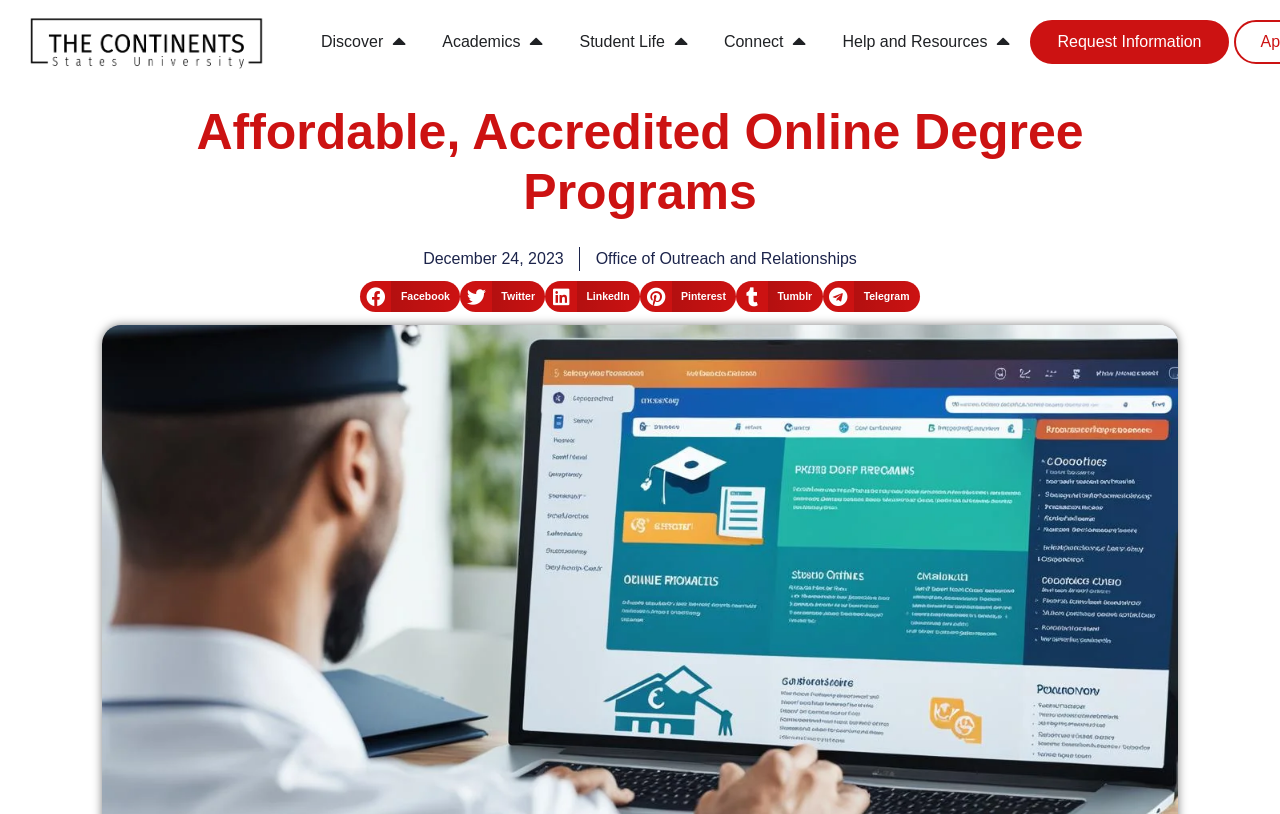What is the date mentioned on the webpage?
Answer the question based on the image using a single word or a brief phrase.

December 24, 2023